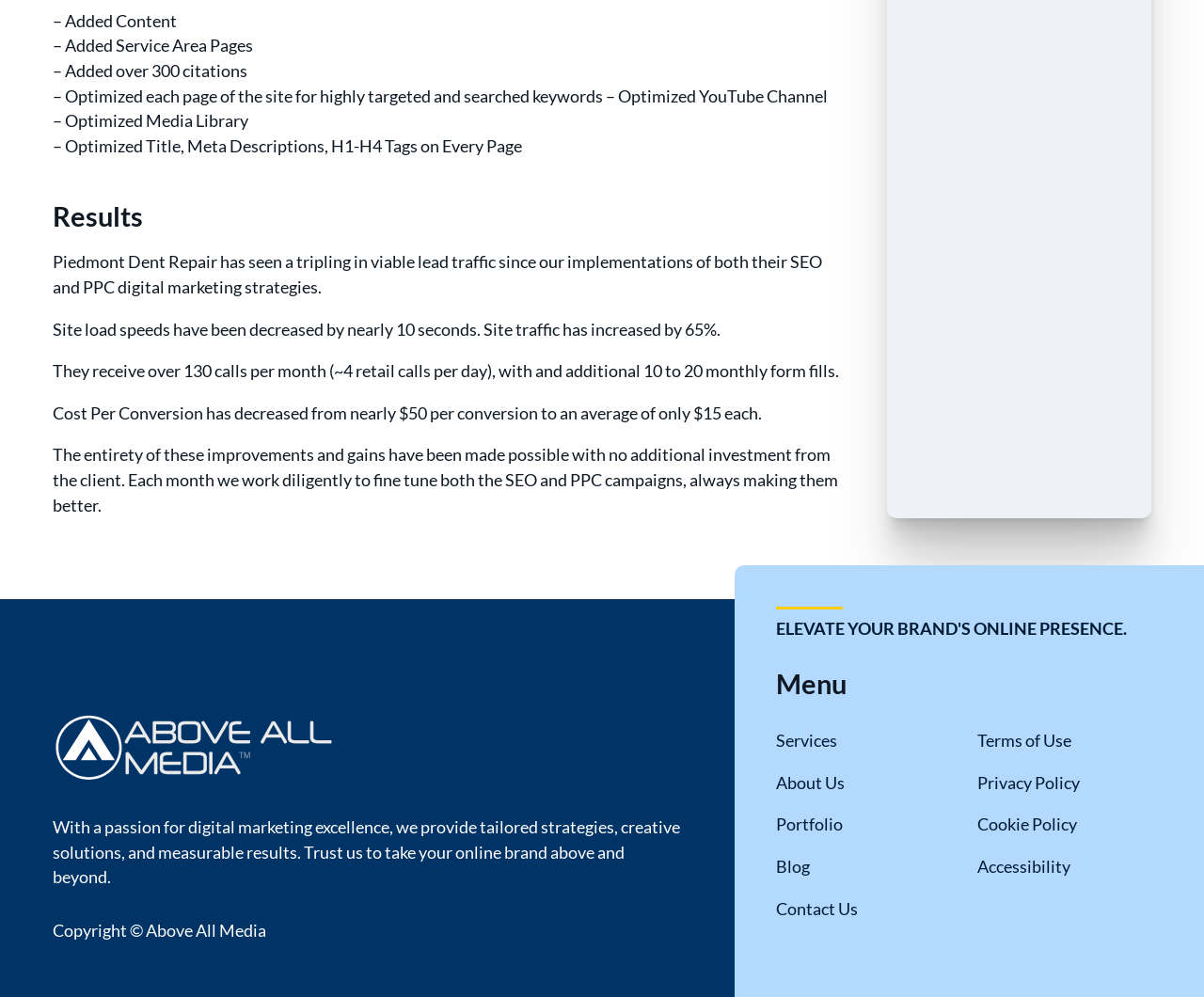Highlight the bounding box coordinates of the element that should be clicked to carry out the following instruction: "Click on 'About Us'". The coordinates must be given as four float numbers ranging from 0 to 1, i.e., [left, top, right, bottom].

[0.644, 0.773, 0.701, 0.798]